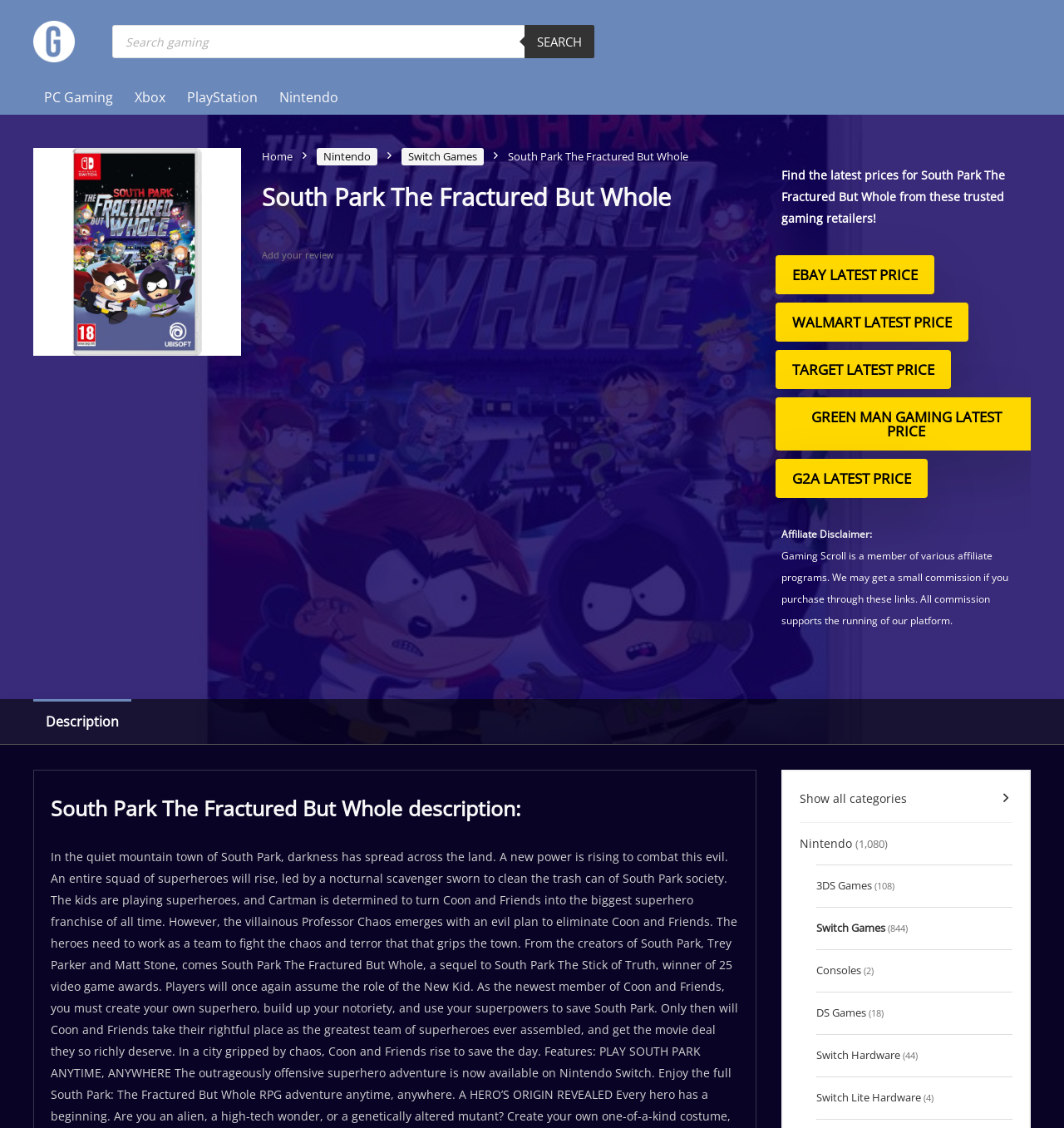Refer to the screenshot and answer the following question in detail:
What is the affiliate disclaimer about?

The affiliate disclaimer states that the website may receive a small commission if users purchase through the provided links, which supports the running of the platform. This implies that the website earns a commission on purchases made through their affiliate links.